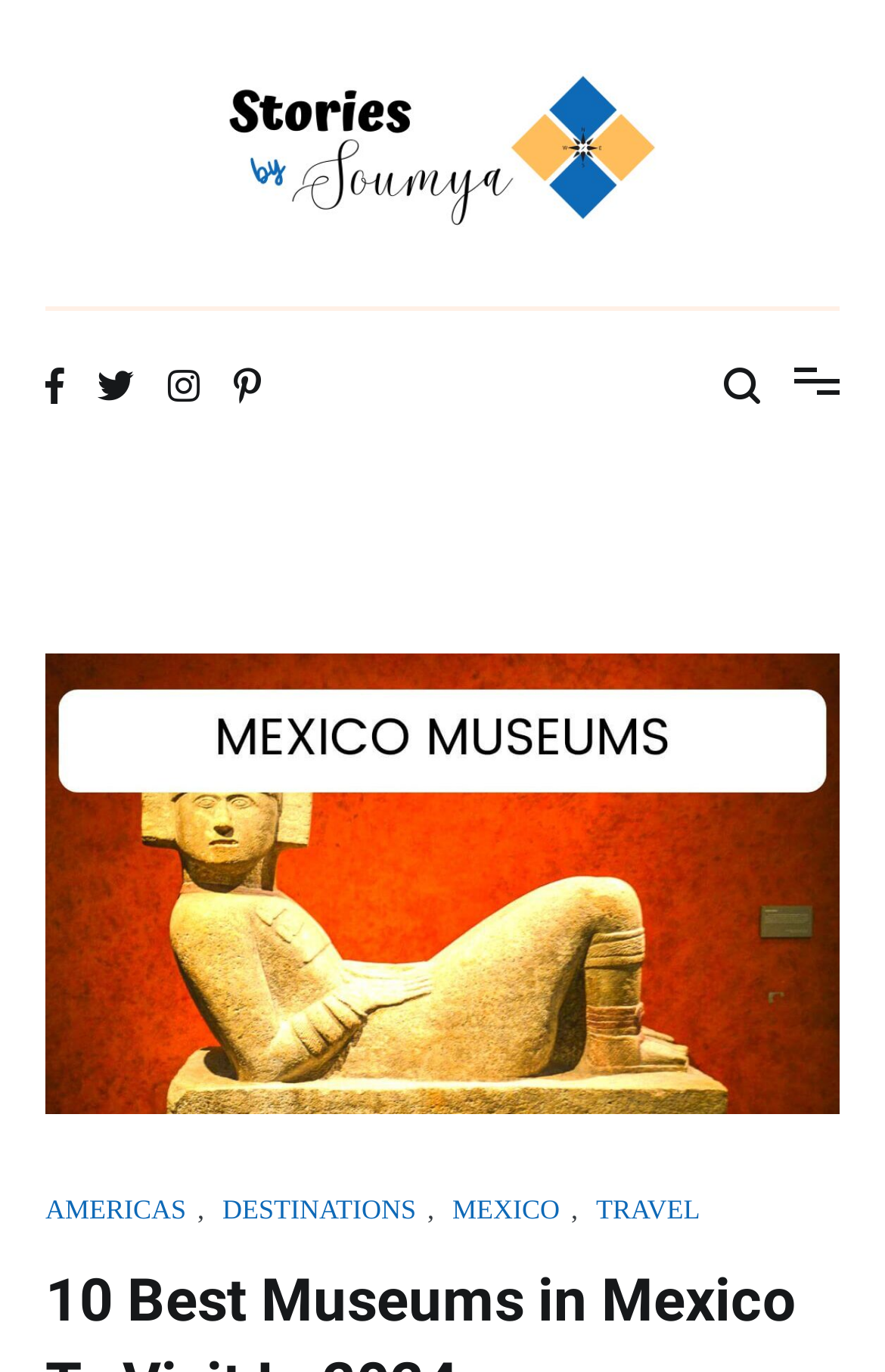Detail the various sections and features of the webpage.

The webpage is about the 10 best museums in Mexico to visit in 2024. At the top left corner, there is a logo of "Stories by Soumya" with a header link and an image. Next to the logo, there is a static text describing the blog as "The Travel Blog of a Culture Addict". 

Below the header, there are four social media links represented by icons, aligned horizontally. 

Further down, there is a large image that takes up most of the width of the page, with a descriptive text about looking for the best museums in Mexico and checking out an epic Mexican Museums bucket list. 

At the bottom of the page, there are four links aligned horizontally, categorizing the content into "AMERICAS", "DESTINATIONS", "MEXICO", and "TRAVEL".